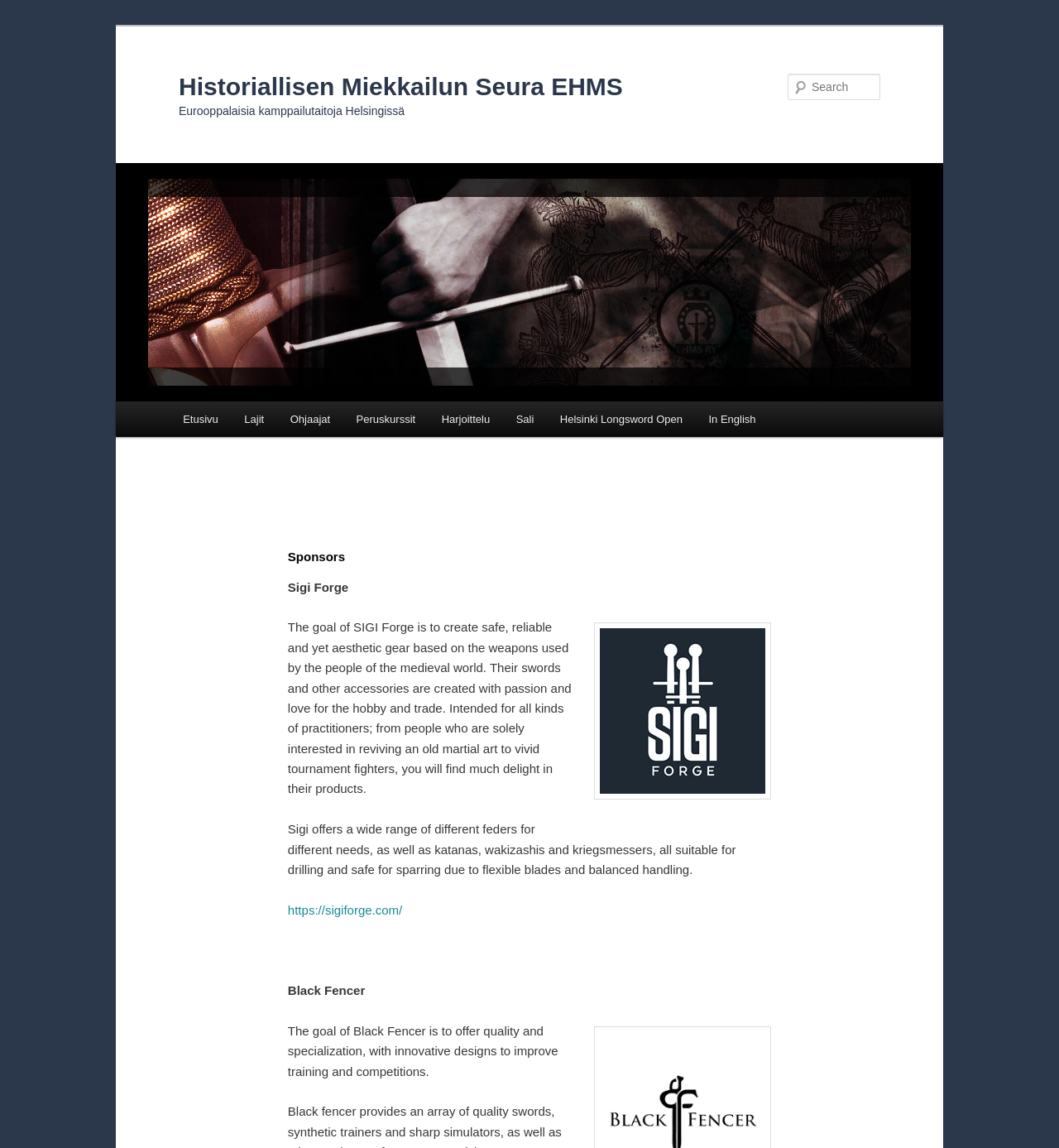Offer a detailed account of what is visible on the webpage.

The webpage is about the sponsors of the Helsinki Longsword Open (HLO) 2022, specifically highlighting Historiallisen Miekkailun Seura EHMS (Historical Fencing Society EHMS). At the top, there is a link to skip to the primary content. Below that, there is a heading with the society's name, accompanied by a link to the same. 

To the right of the heading, there is an image of the society's logo. Below the image, there is a heading that reads "Eurooppalaisia kamppailutaitoja Helsingissä" (European martial arts in Helsinki). 

On the top-right corner, there is a search bar with a label "Search" and a text box to input search queries. 

The main menu is located below the search bar, with links to different sections, including "Etusivu" (Home), "Lajit" (Sports), "Ohjaajat" (Coaches), "Peruskurssit" (Basic Courses), and "Sali" (Gym). 

The main content of the page is dedicated to the sponsors of HLO 2022. There is a heading "Sponsors" followed by descriptions of two sponsors: Sigi Forge and Black Fencer. 

The description of Sigi Forge includes an image of their logo, a brief introduction to their goal of creating safe and aesthetic gear, and a list of their products, including feders, katanas, wakizashis, and kriegsmessers. There is also a link to their website. 

The description of Black Fencer includes their goal of offering quality and specialization with innovative designs to improve training and competitions.